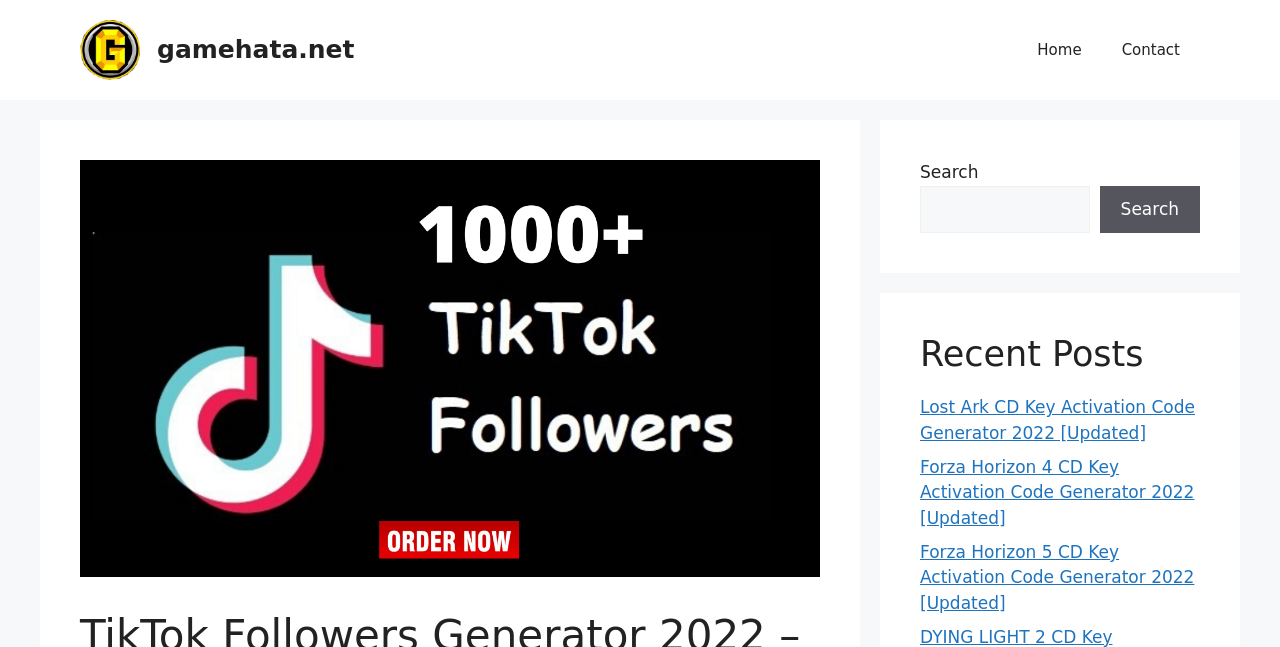Give a one-word or short phrase answer to this question: 
How many navigation links are there?

2